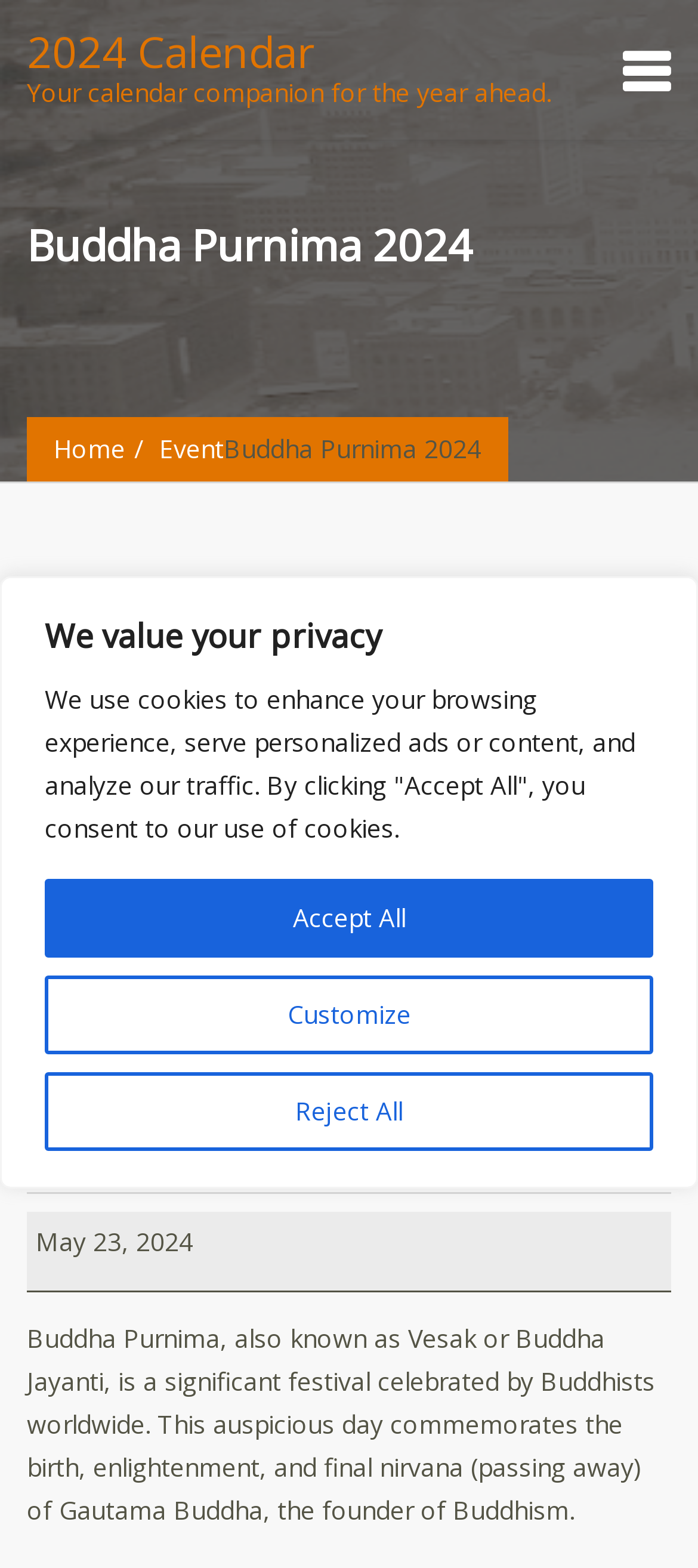How many comments are there on this webpage?
Ensure your answer is thorough and detailed.

I found the number of comments by looking at the text 'No Comments' which is located at the bottom of the webpage, below the date 'November 25, 2023'.